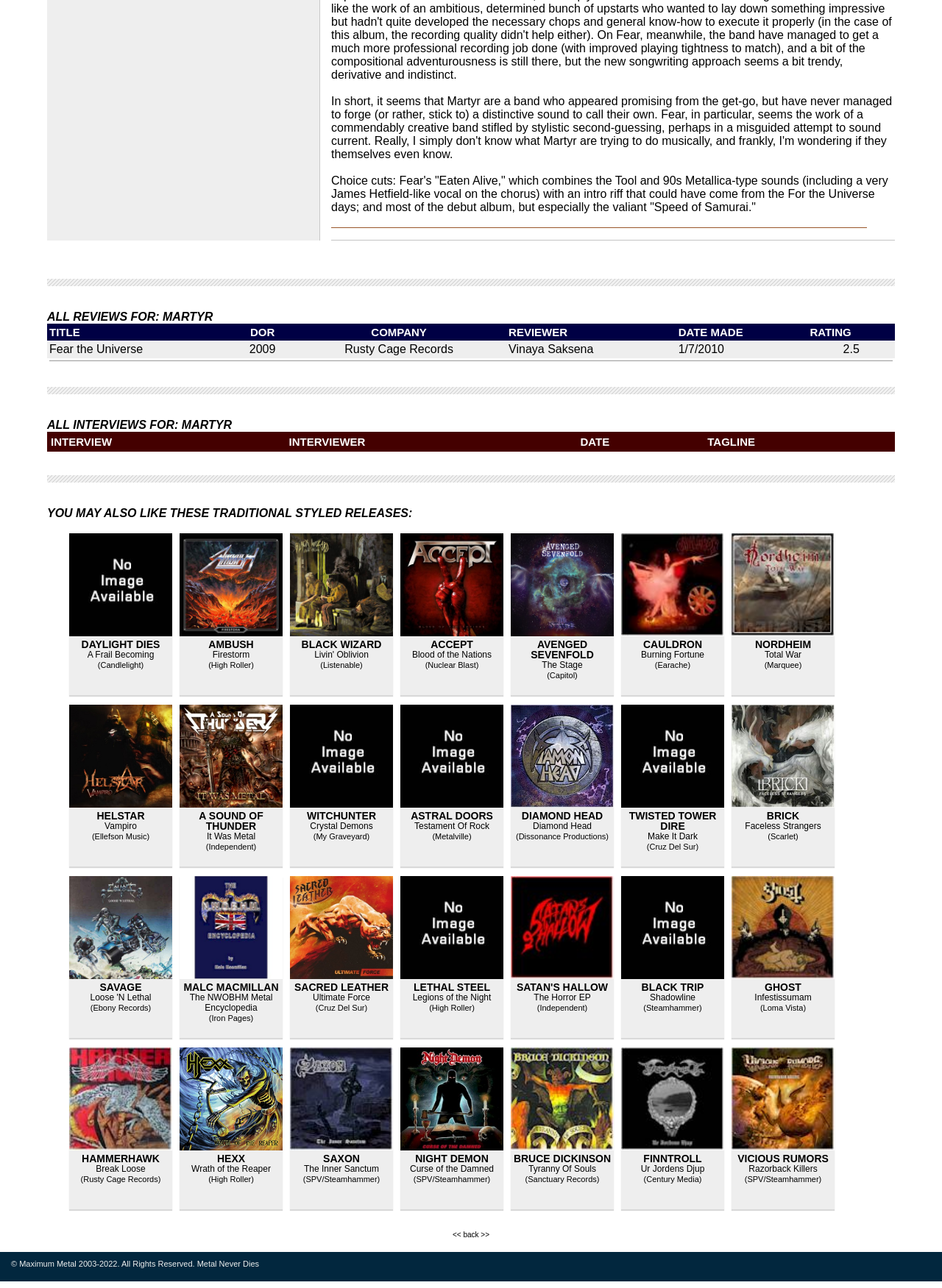Identify the bounding box coordinates of the section to be clicked to complete the task described by the following instruction: "View or download the latest instructions for building a foundation". The coordinates should be four float numbers between 0 and 1, formatted as [left, top, right, bottom].

None